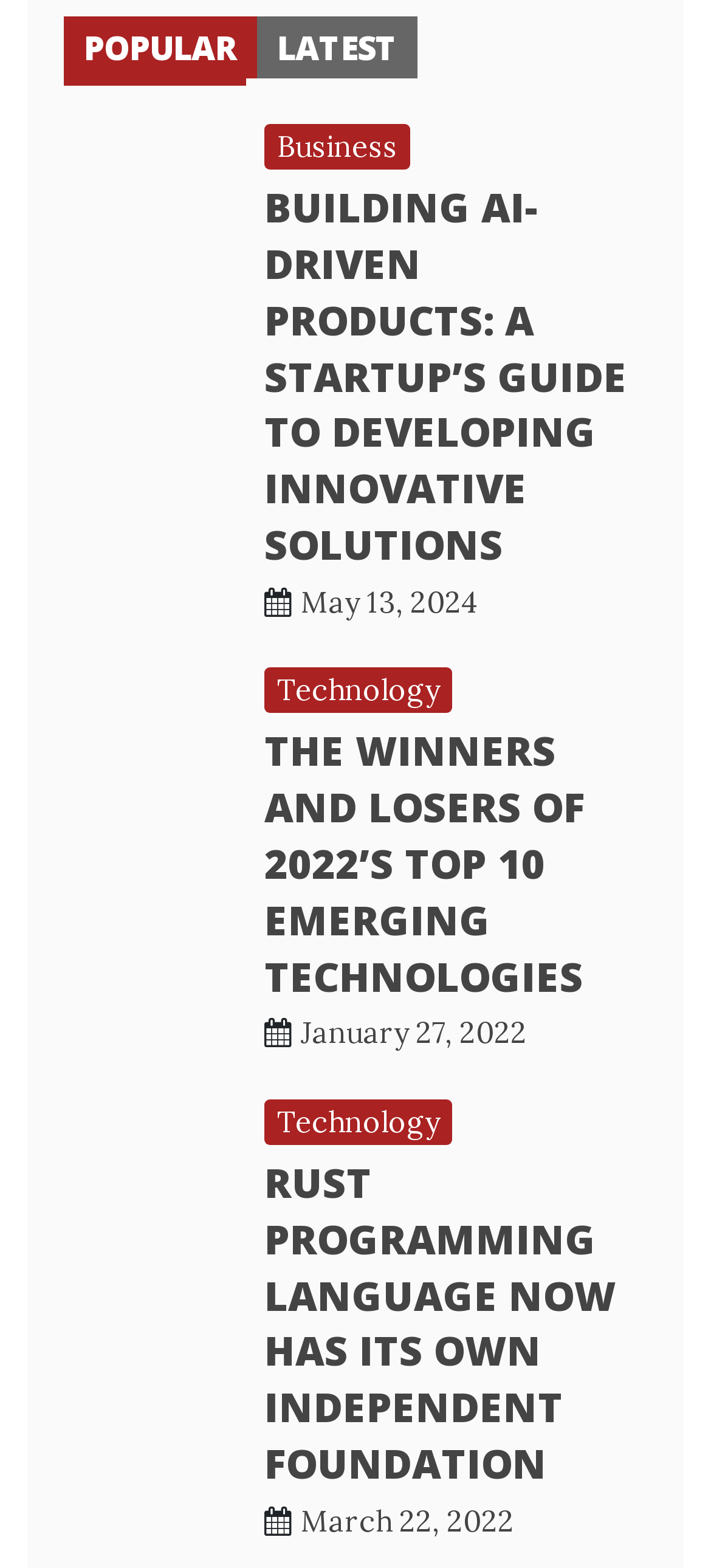Could you find the bounding box coordinates of the clickable area to complete this instruction: "Read the news 'RUST PROGRAMMING LANGUAGE NOW HAS ITS OWN INDEPENDENT FOUNDATION'"?

[0.372, 0.736, 0.867, 0.95]